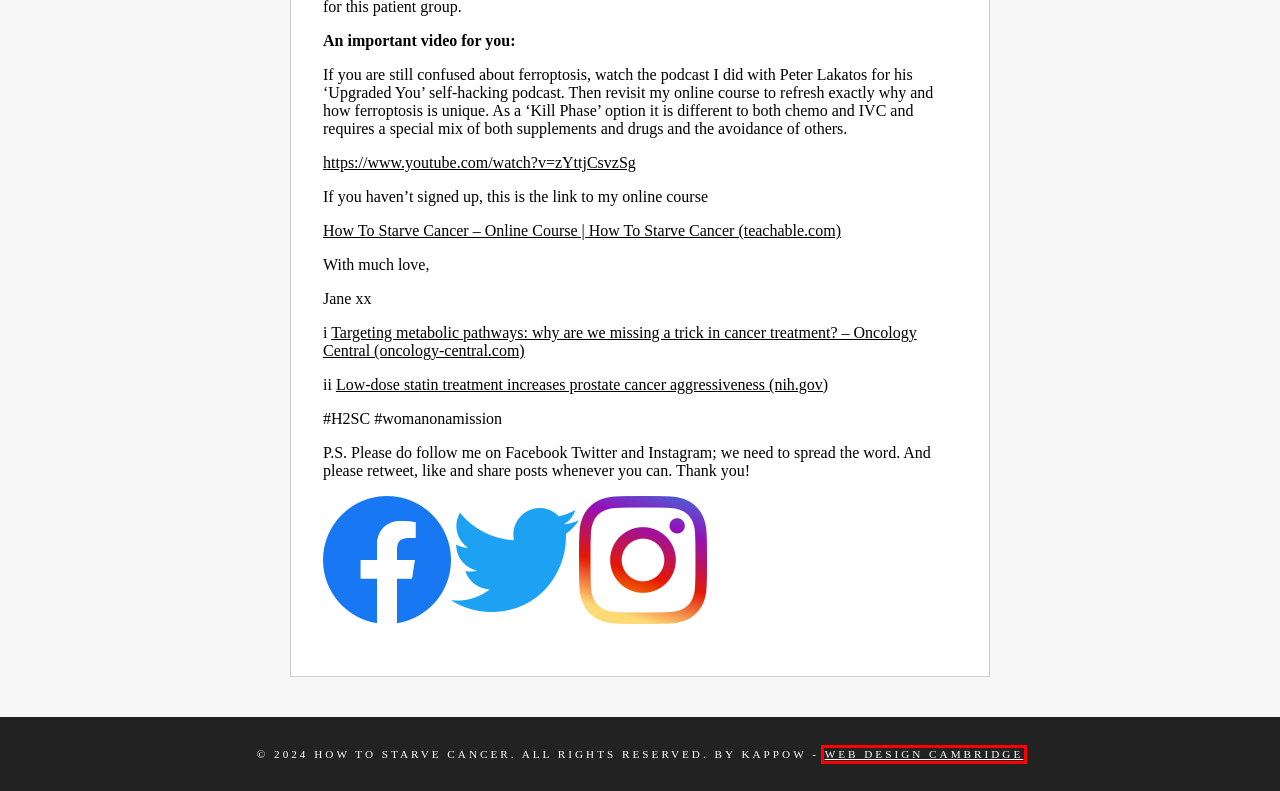You have a screenshot of a webpage with a red rectangle bounding box around a UI element. Choose the best description that matches the new page after clicking the element within the bounding box. The candidate descriptions are:
A. How To Starve Cancer - Online Course | How To Starve Cancer
B. About Jane – How to Starve Cancer
C. Doctors – How to Starve Cancer
D. How to Starve Cancer – Jane McLelland
E. Targeting metabolic pathways: why are we missing a trick in cancer treatment? - Oncology Central
F. Low-dose statin treatment increases prostate cancer aggressiveness - PMC
G. The Course – How to Starve Cancer
H. Web Design Stamford | Websites | Web Development | Wordpress

H